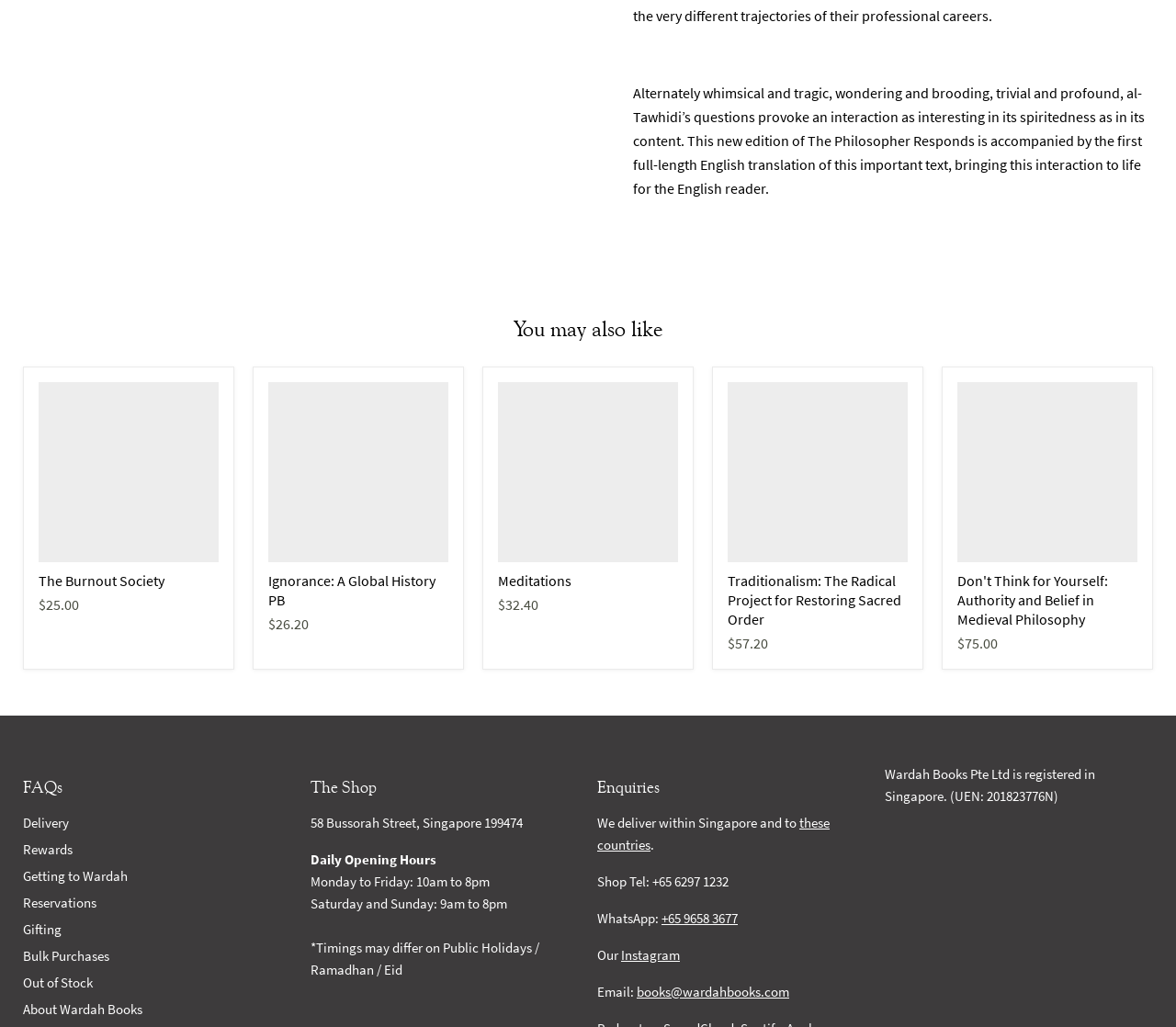What is the title of the book with the highest price? Look at the image and give a one-word or short phrase answer.

Don't Think for Yourself: Authority and Belief in Medieval Philosophy